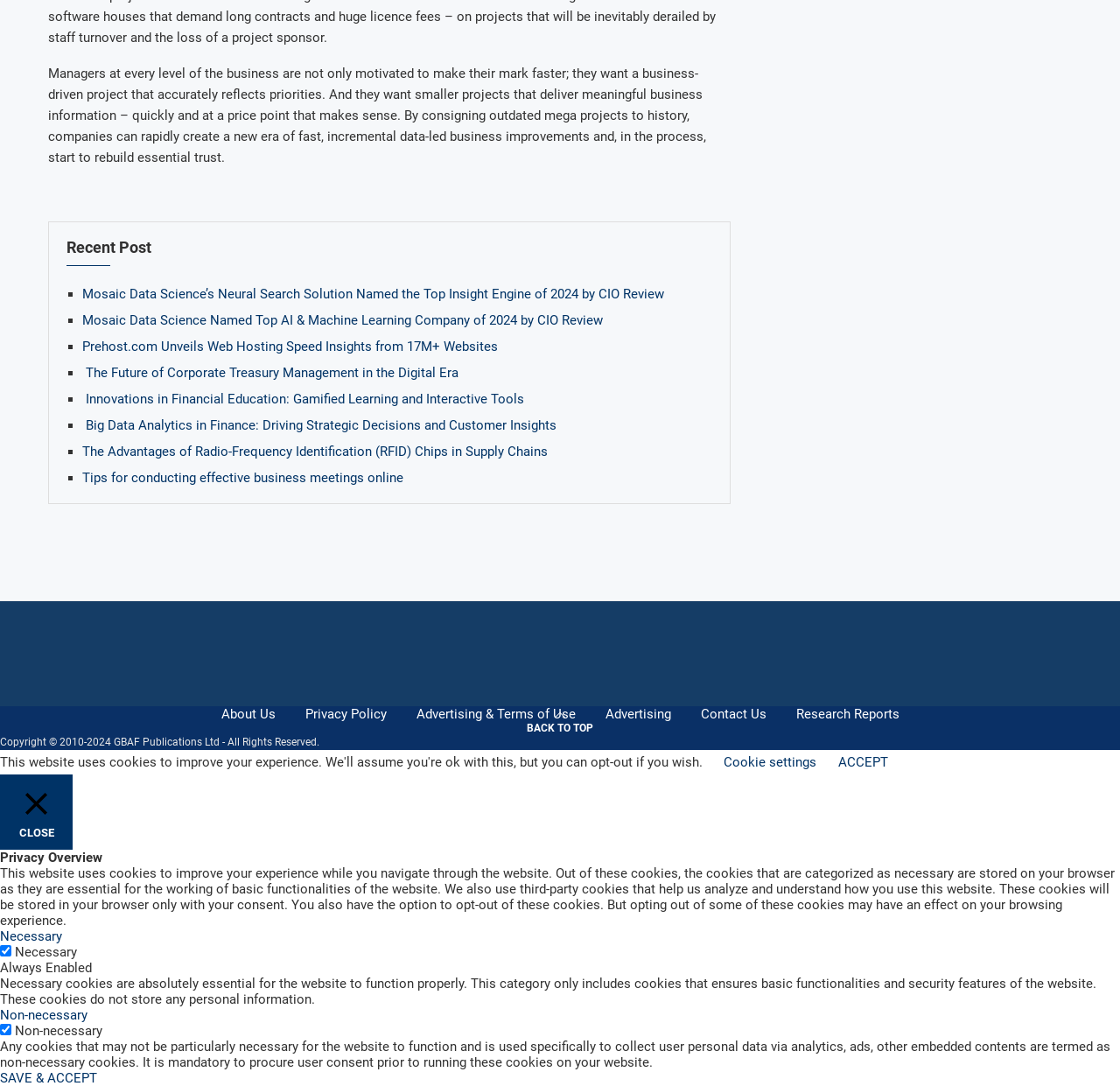What is the function of the 'Go to top' button?
Provide a detailed and well-explained answer to the question.

The 'Go to top' button is likely a navigation element that allows users to quickly scroll to the top of the webpage, rather than having to manually scroll up. This can be useful for users who have scrolled down to read content and want to quickly return to the top of the page.